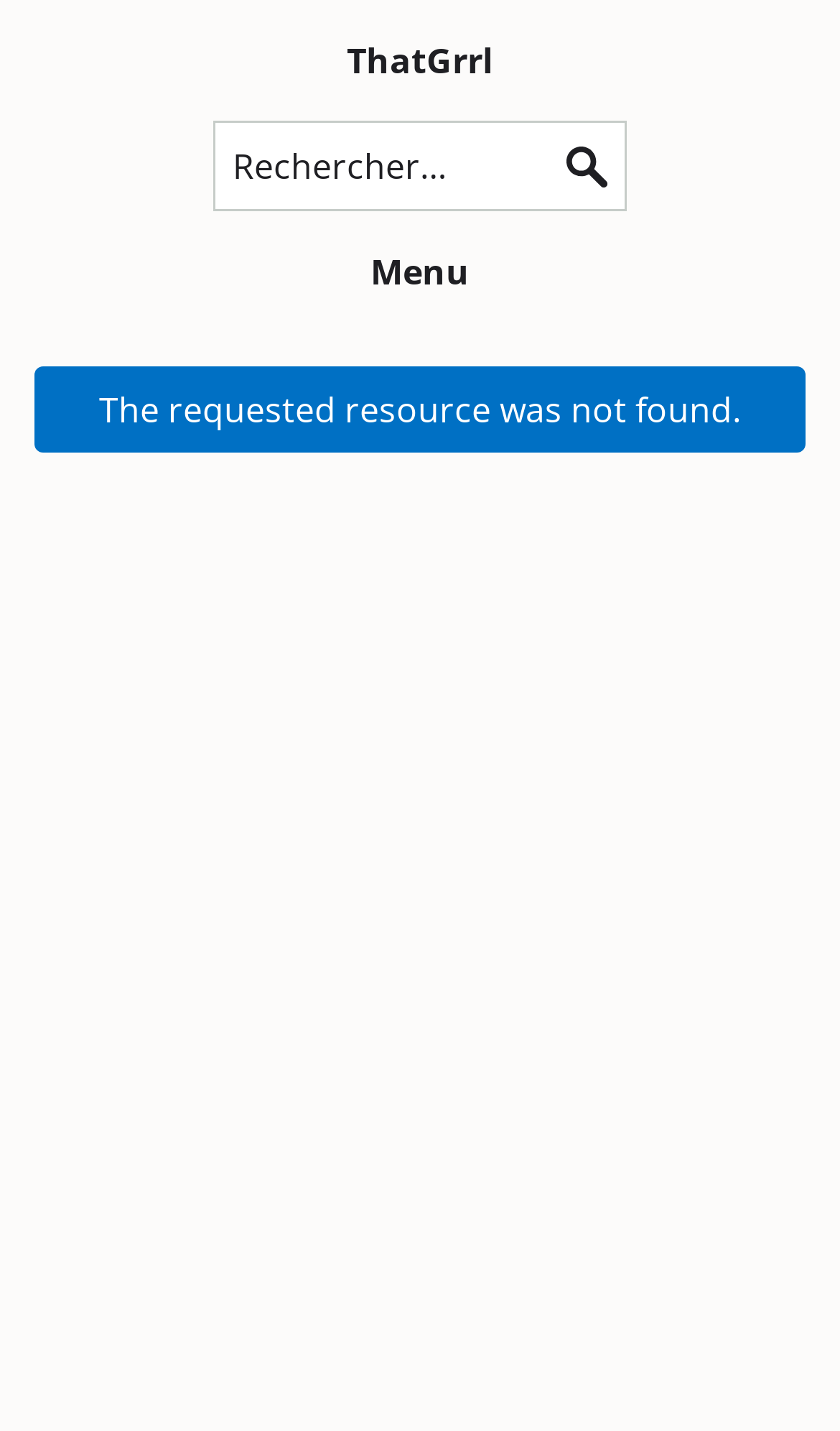How many headings are present on the webpage?
Refer to the screenshot and answer in one word or phrase.

2